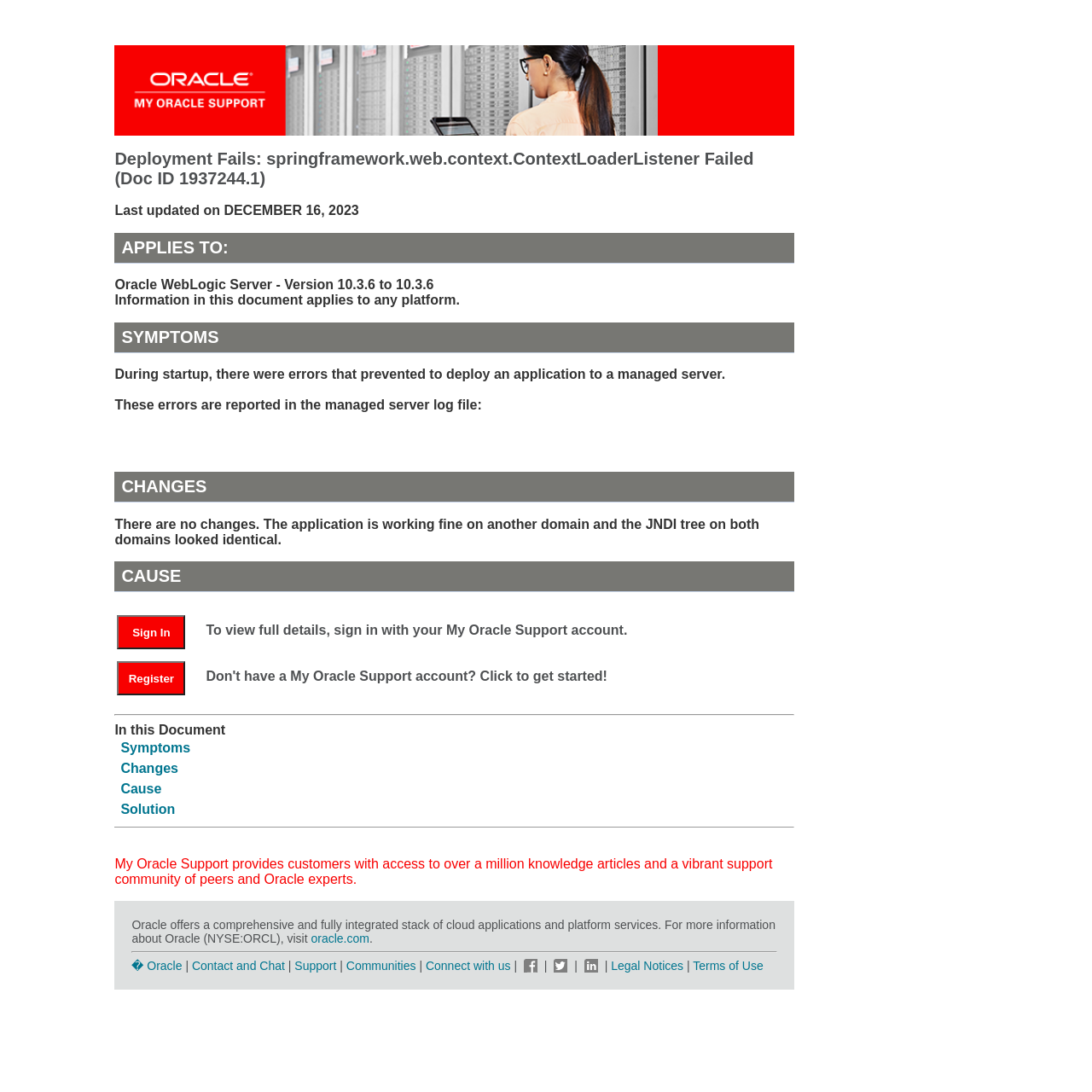Extract the main headline from the webpage and generate its text.

Deployment Fails: springframework.web.context.ContextLoaderListener Failed (Doc ID 1937244.1)